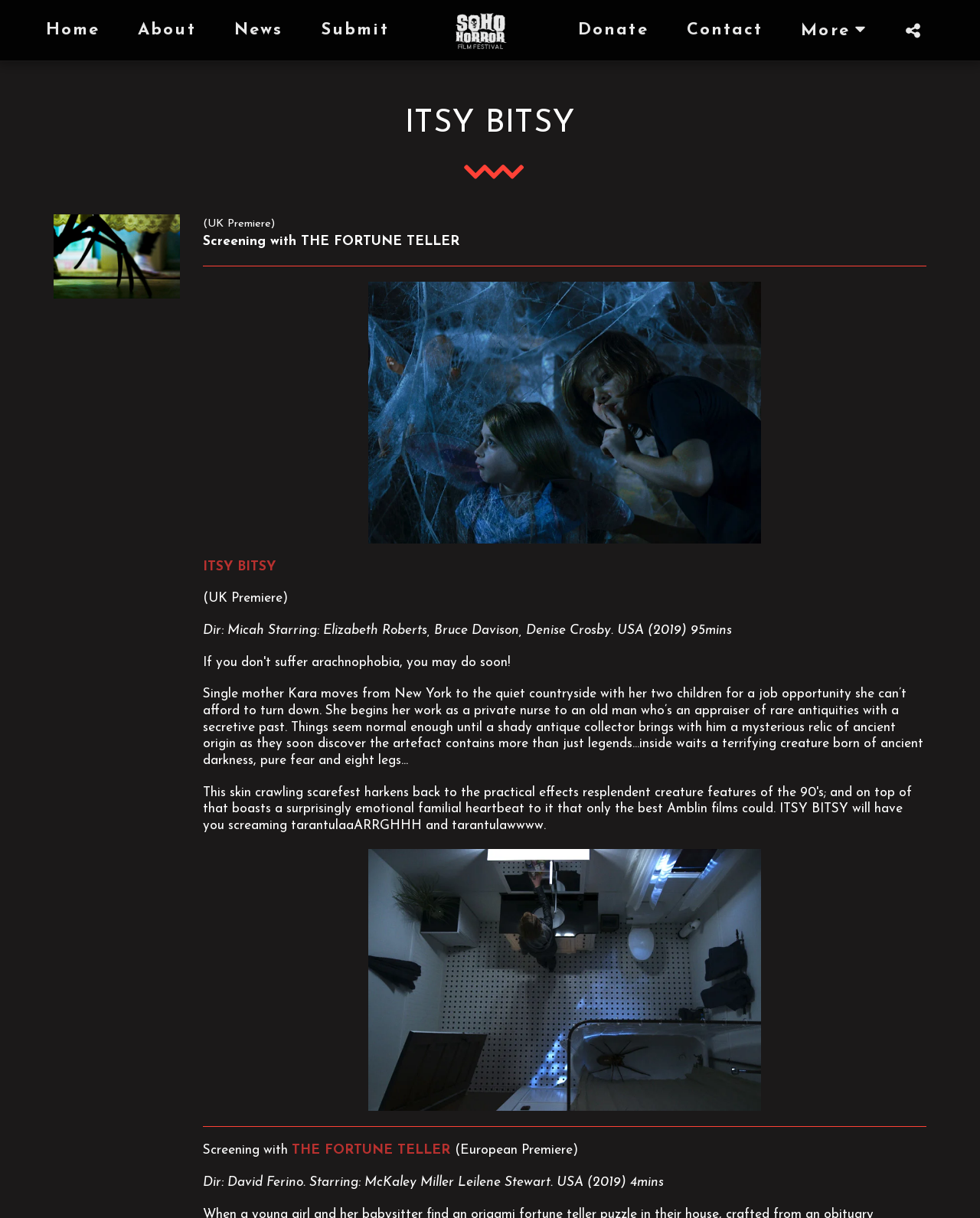What is the name of the short film being screened with ITSY BITSY?
Based on the visual content, answer with a single word or a brief phrase.

THE FORTUNE TELLER